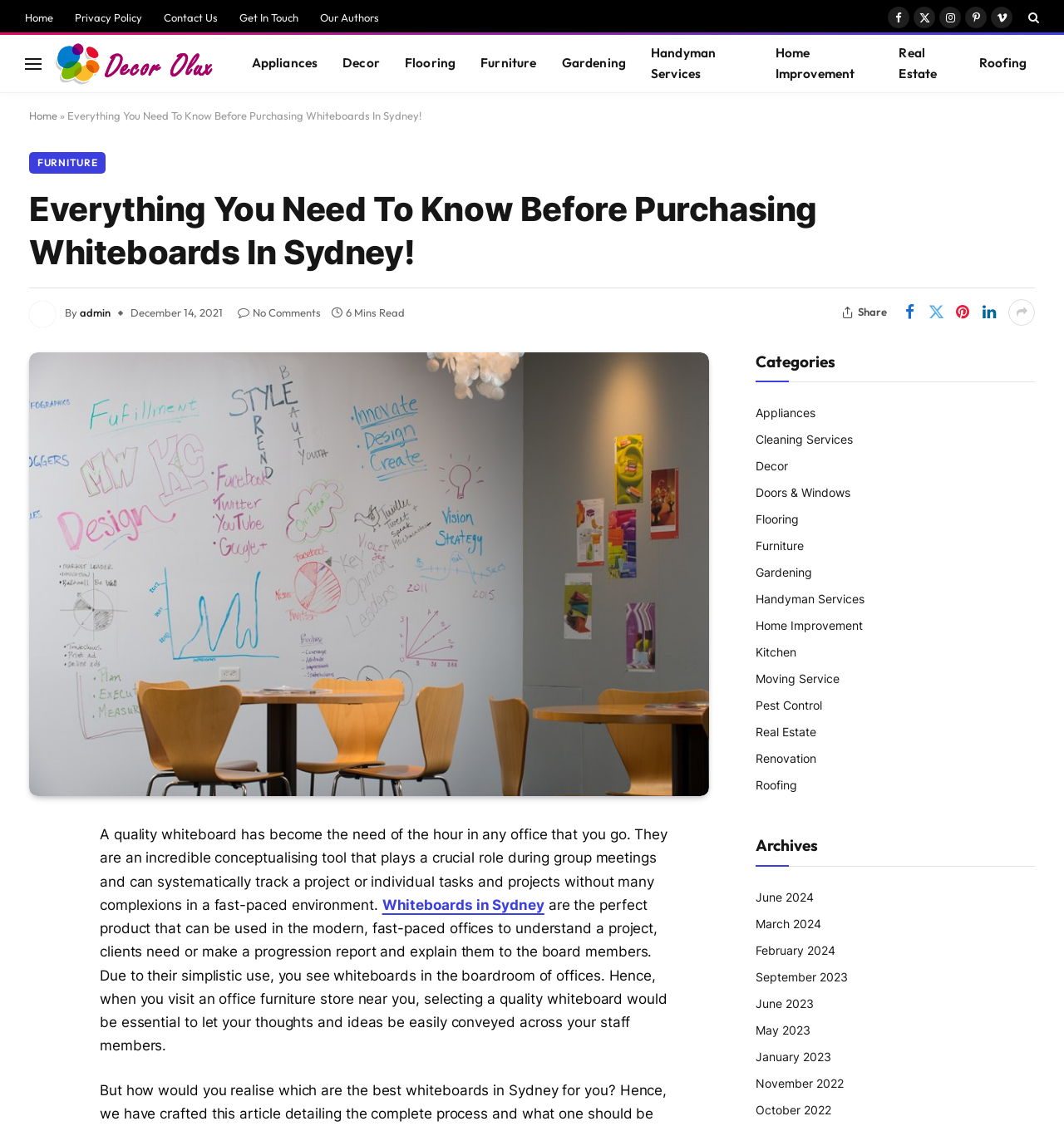Based on the image, please respond to the question with as much detail as possible:
Can you share this article on social media?

At the top and bottom of the webpage, there are social media icons, including Facebook, Twitter, and Instagram. These icons allow readers to share the article on their social media platforms.